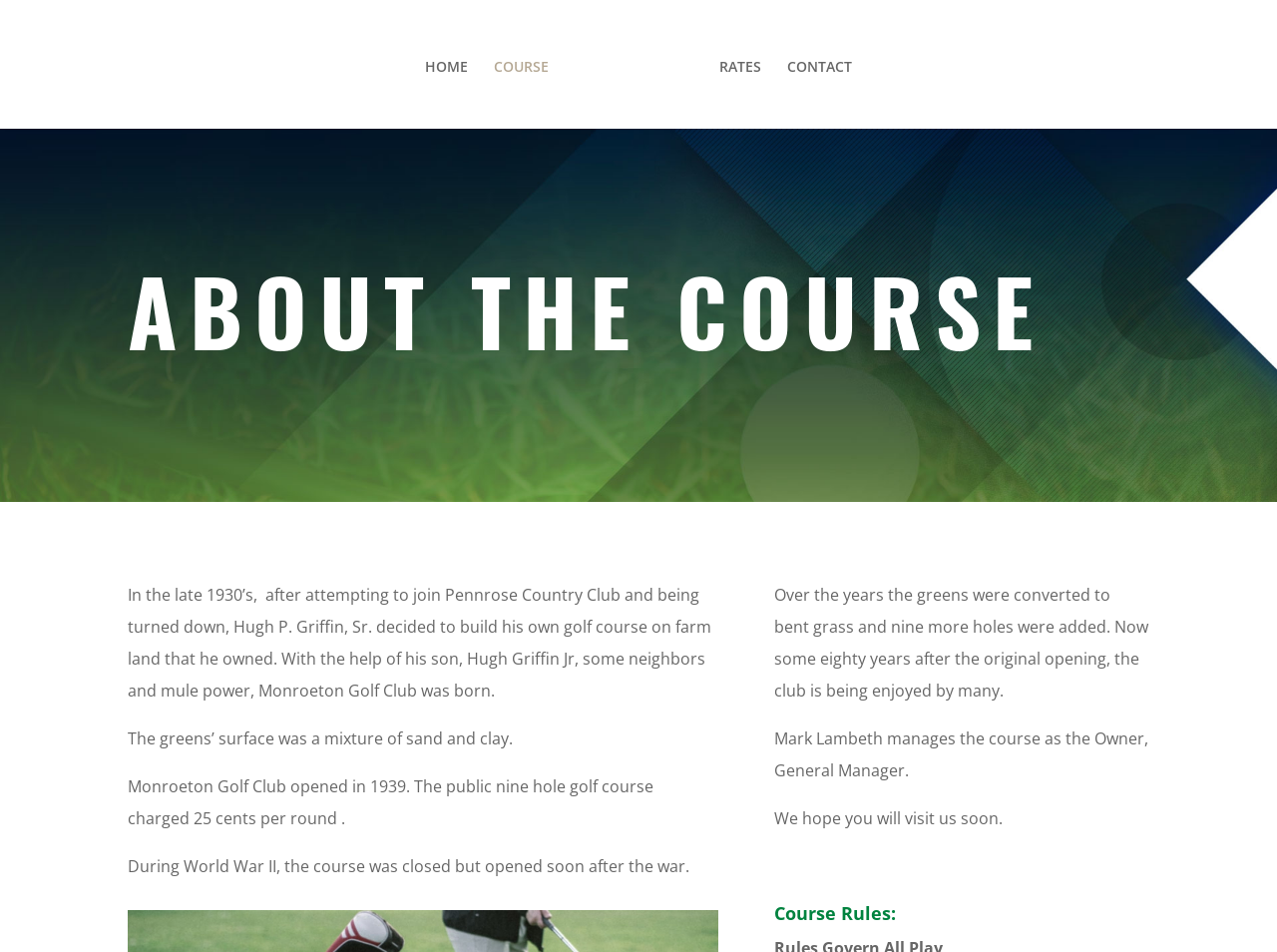What is the name of the golf club?
Give a single word or phrase as your answer by examining the image.

Monroeton Golf Club